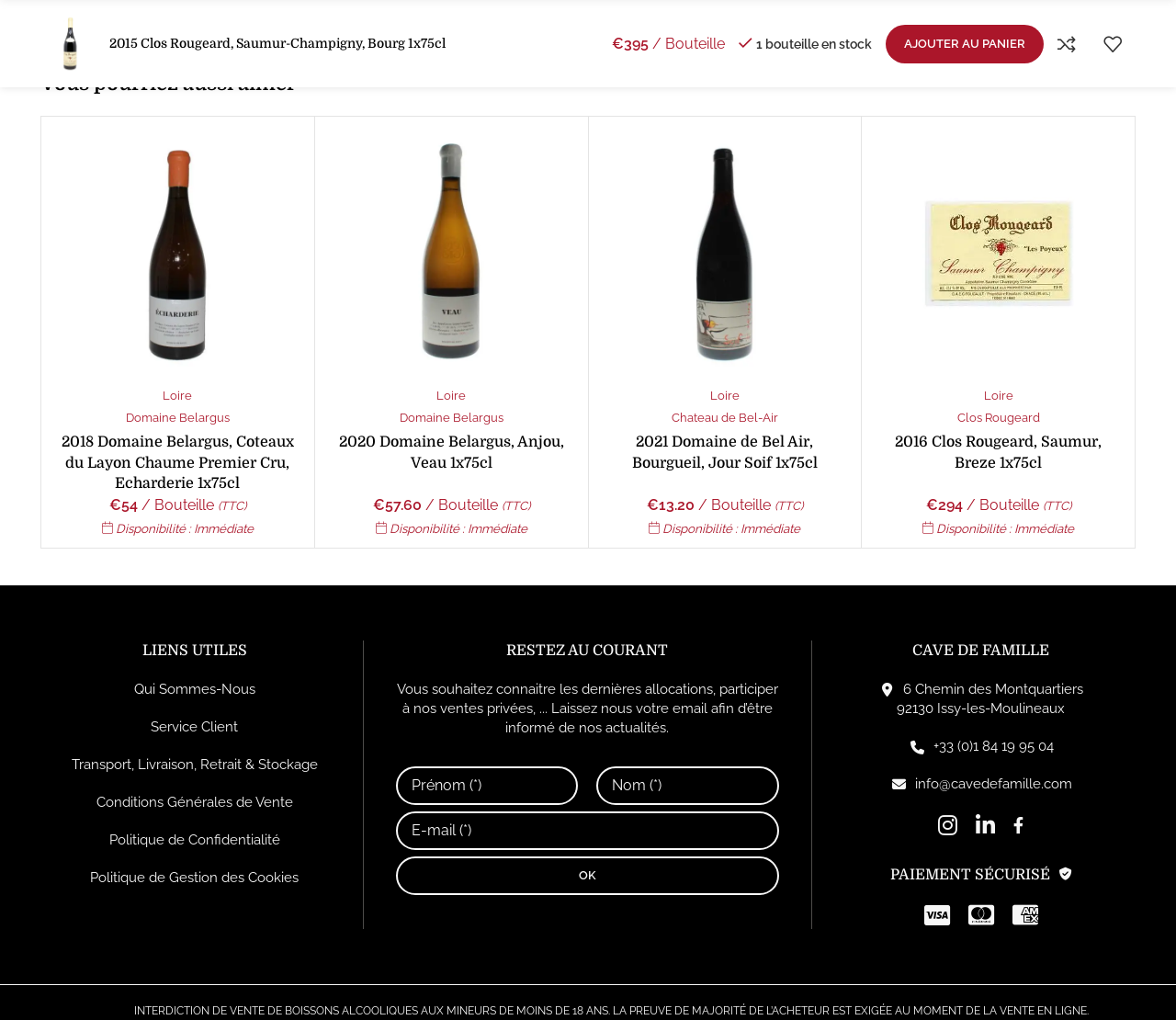Pinpoint the bounding box coordinates of the element to be clicked to execute the instruction: "Enter your email address in the textbox".

[0.336, 0.795, 0.663, 0.833]